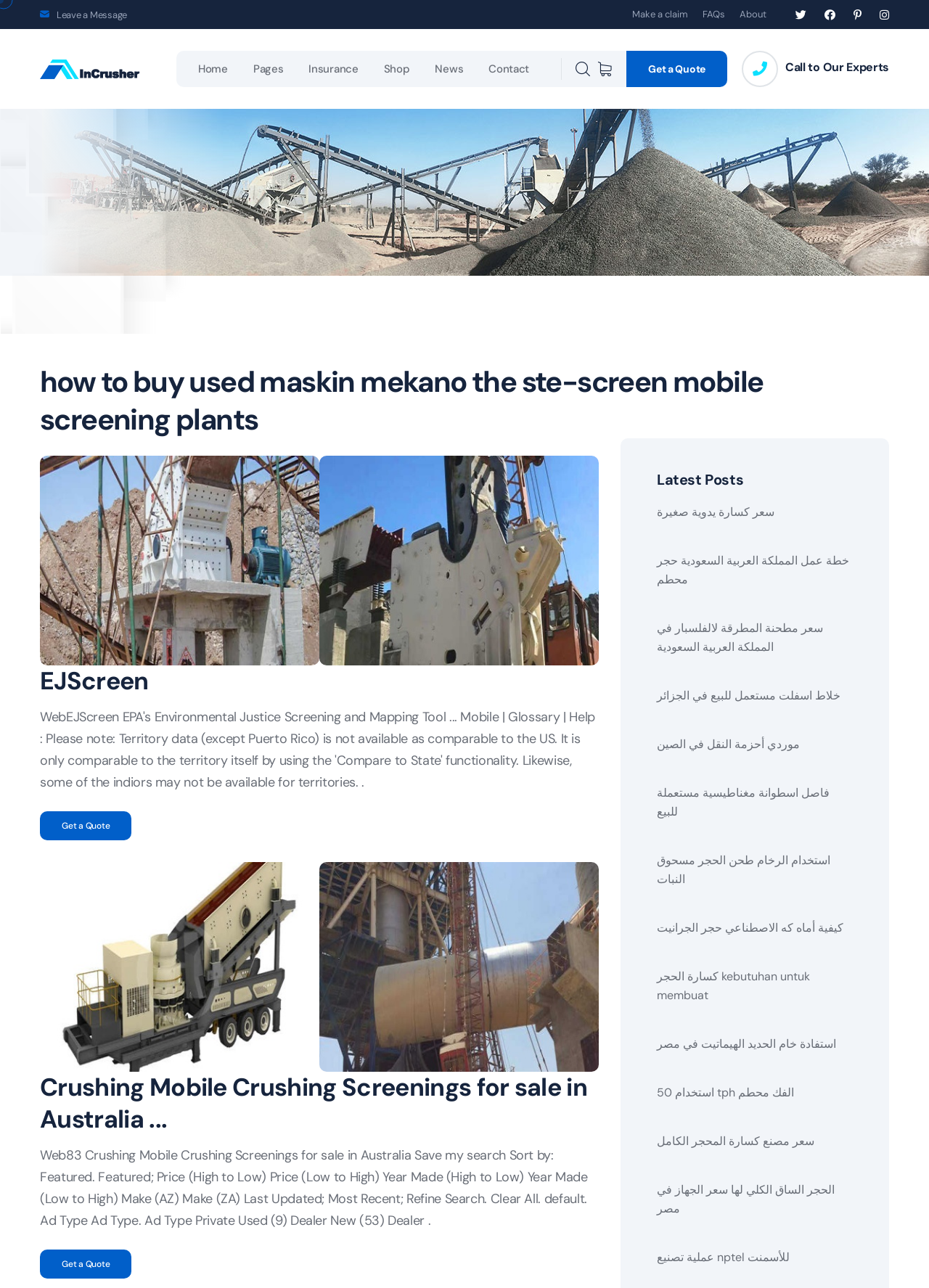Using the provided element description: "استخدام 50 tph الفك محطم", identify the bounding box coordinates. The coordinates should be four floats between 0 and 1 in the order [left, top, right, bottom].

[0.707, 0.841, 0.855, 0.856]